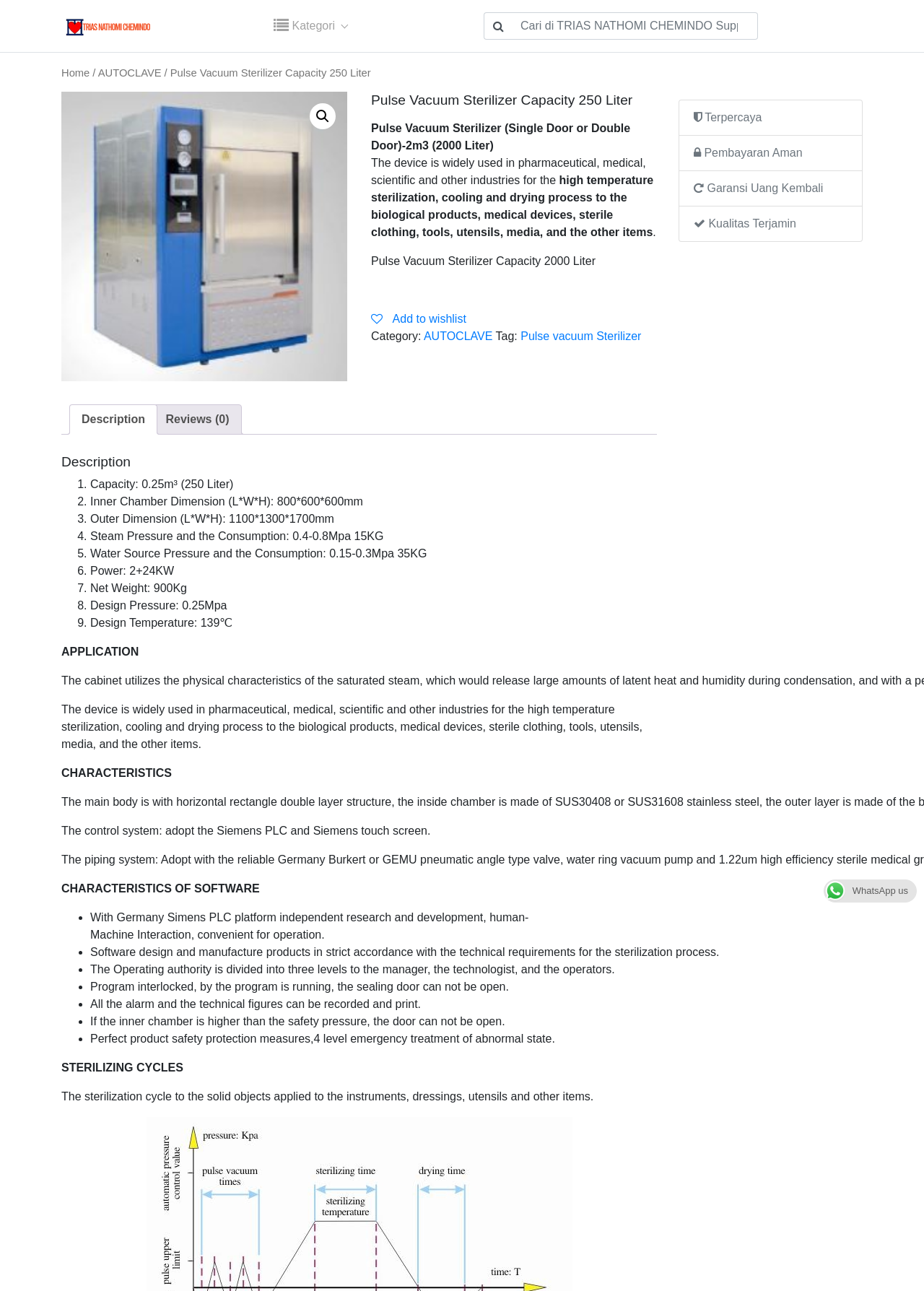What is the power consumption of the Pulse Vacuum Sterilizer?
Refer to the image and respond with a one-word or short-phrase answer.

2+24KW